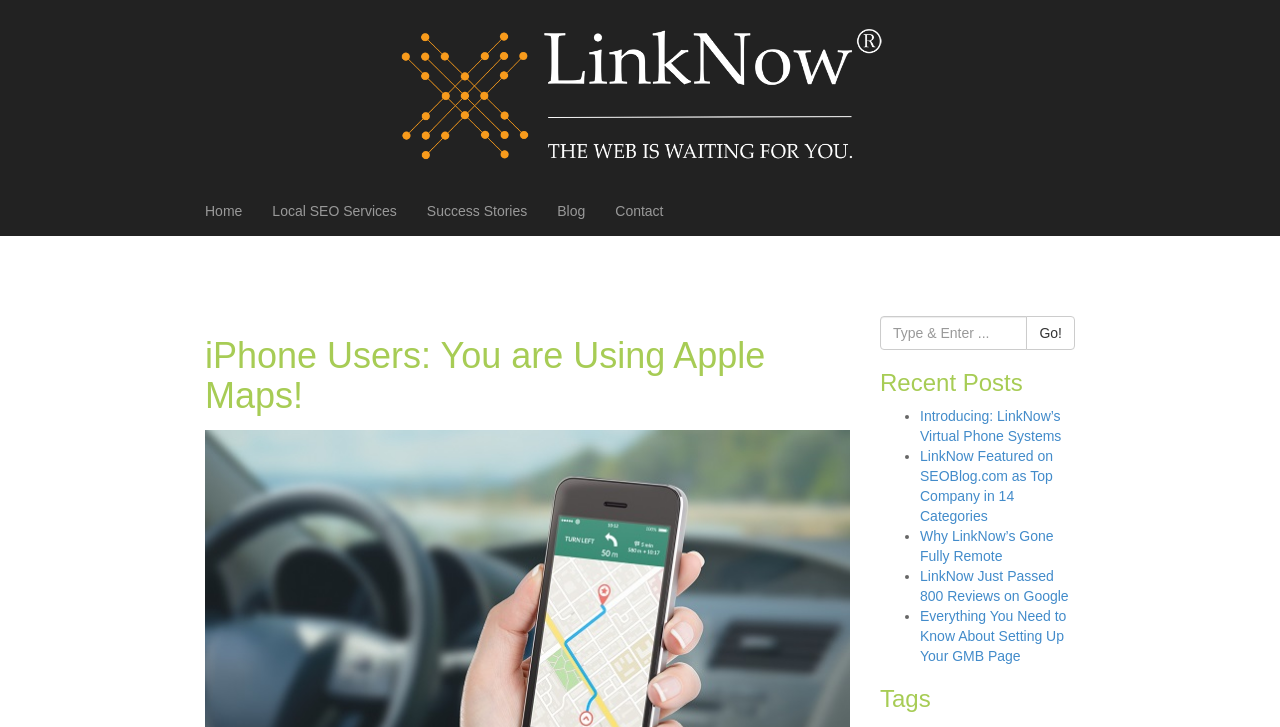Using the element description: "Success Stories", determine the bounding box coordinates. The coordinates should be in the format [left, top, right, bottom], with values between 0 and 1.

[0.322, 0.255, 0.424, 0.324]